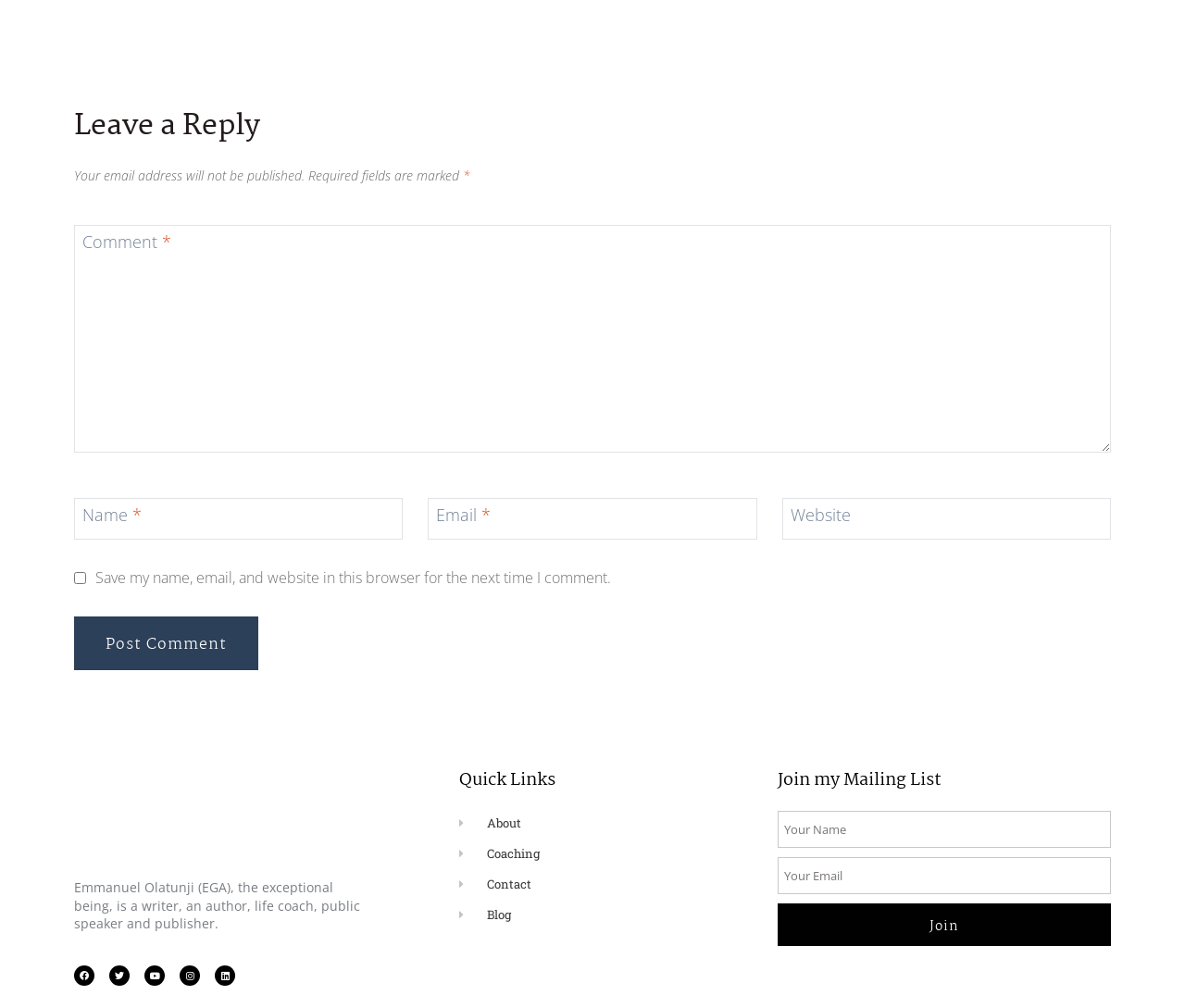Identify the bounding box coordinates of the part that should be clicked to carry out this instruction: "Follow on Facebook".

[0.062, 0.957, 0.08, 0.978]